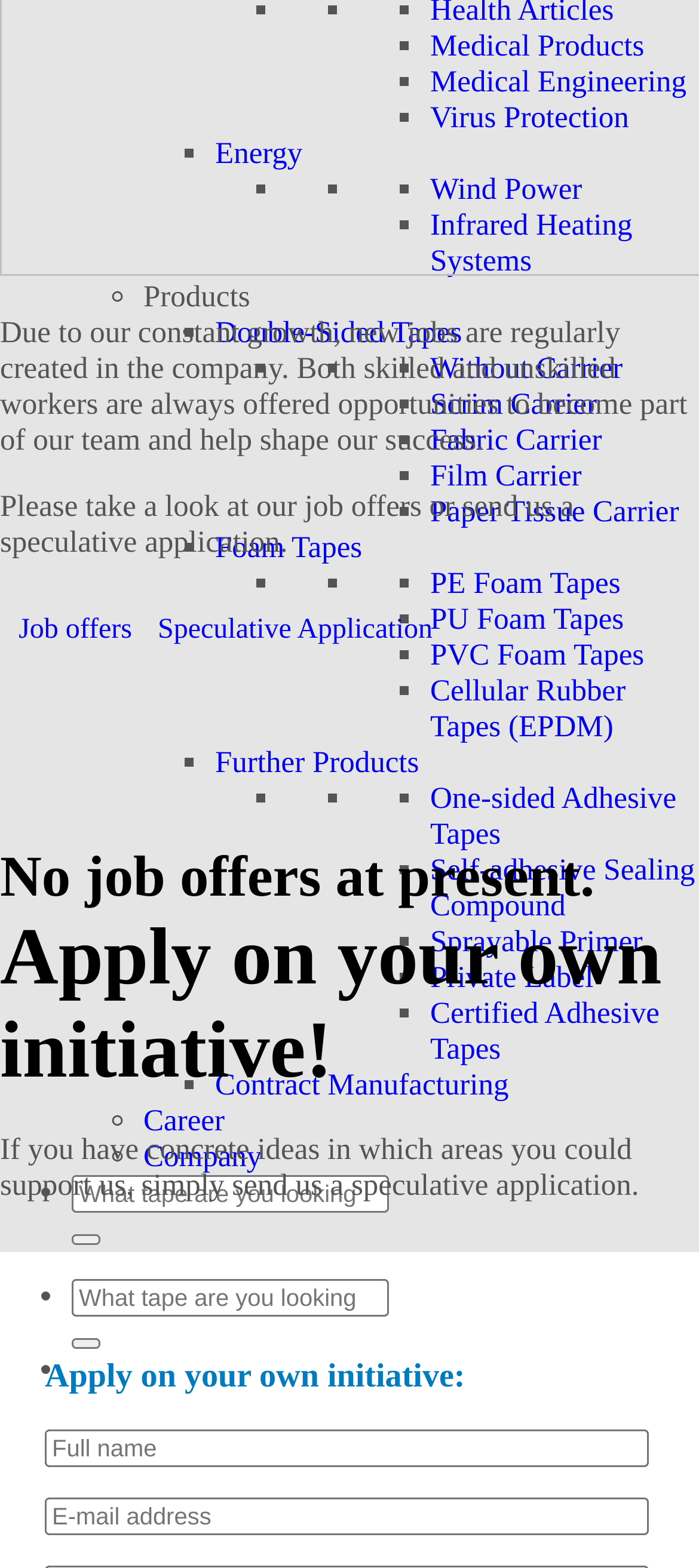Please provide a one-word or phrase answer to the question: 
What is the purpose of the search box?

To find tapes